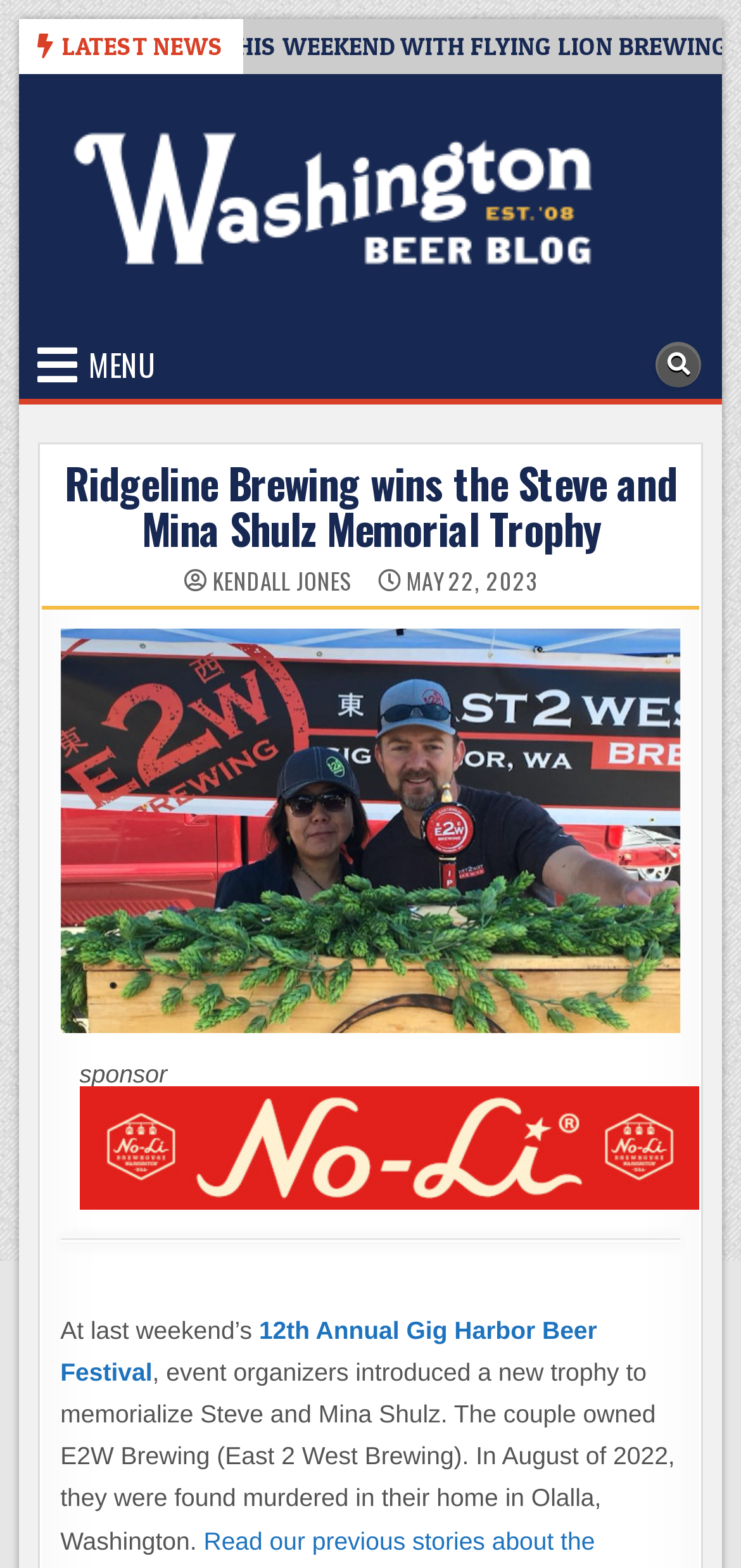Determine the bounding box coordinates for the element that should be clicked to follow this instruction: "View Jansio Ring in various colors". The coordinates should be given as four float numbers between 0 and 1, in the format [left, top, right, bottom].

None